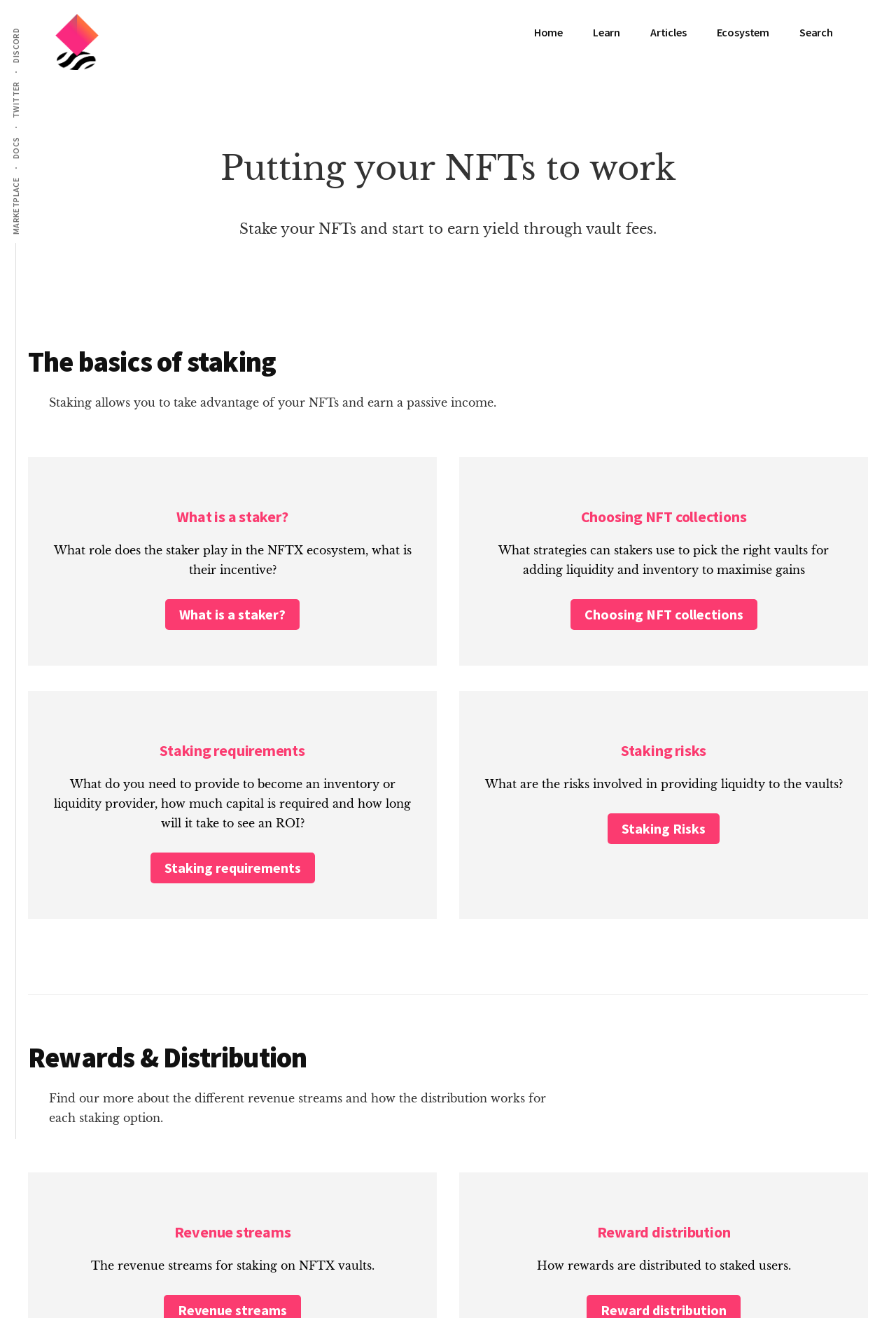Locate the bounding box coordinates of the element's region that should be clicked to carry out the following instruction: "Read about 'Choosing NFT collections'". The coordinates need to be four float numbers between 0 and 1, i.e., [left, top, right, bottom].

[0.636, 0.455, 0.845, 0.478]